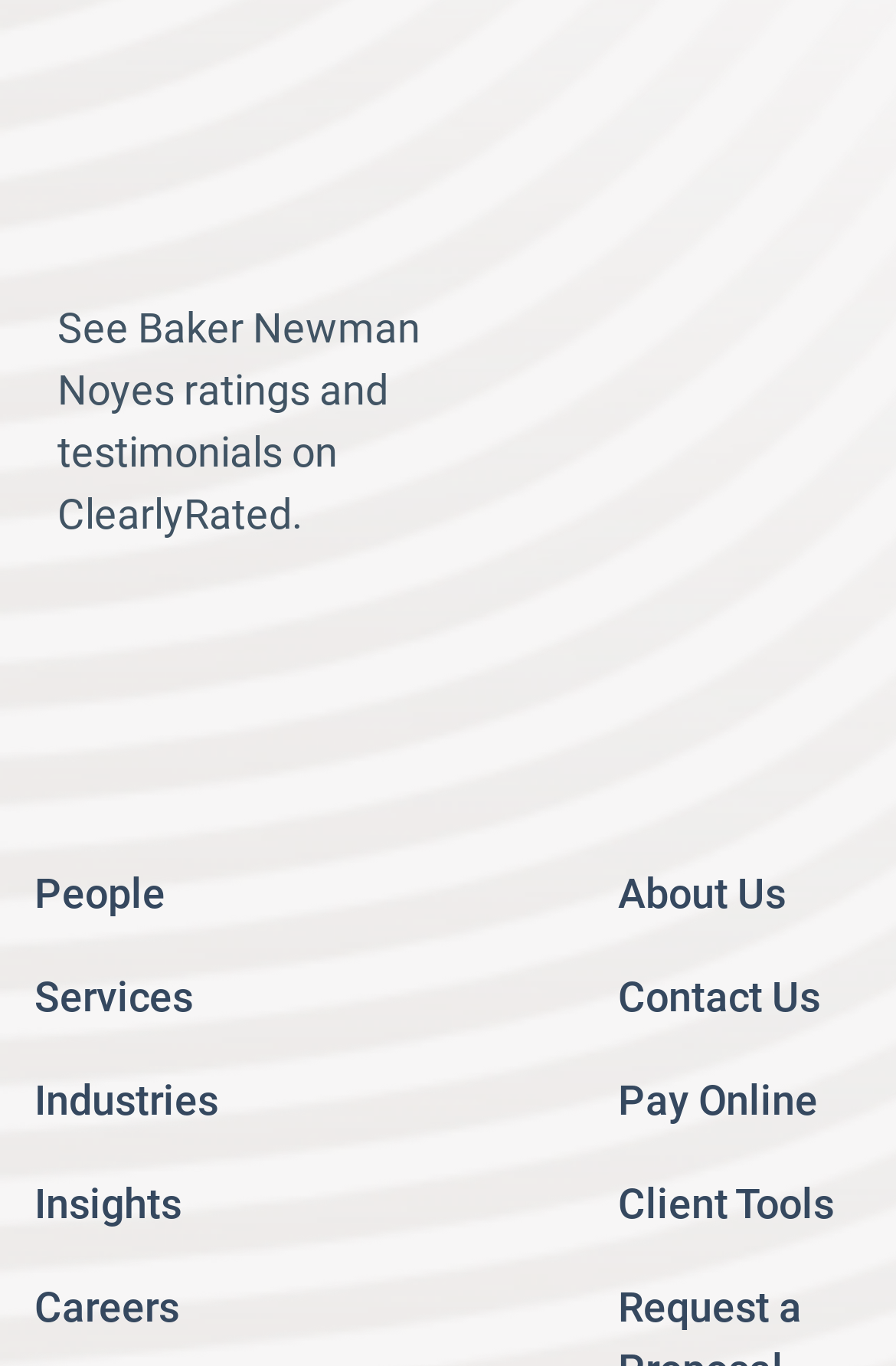Determine the bounding box coordinates of the section to be clicked to follow the instruction: "See Baker Newman Noyes Best of Accounting ratings". The coordinates should be given as four float numbers between 0 and 1, formatted as [left, top, right, bottom].

[0.038, 0.54, 0.256, 0.575]